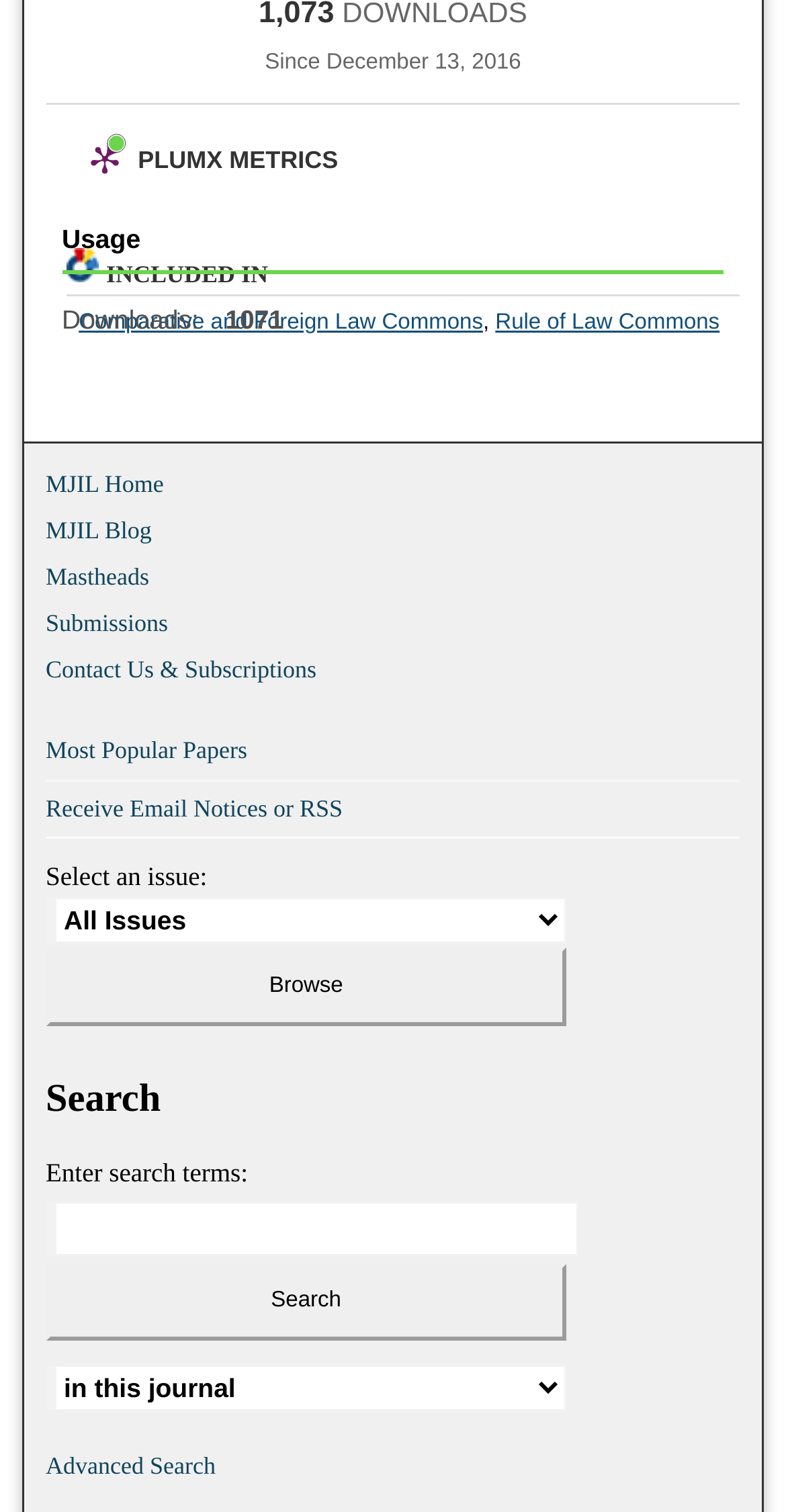Show the bounding box coordinates for the HTML element as described: "Rule of Law Commons".

[0.63, 0.205, 0.916, 0.221]